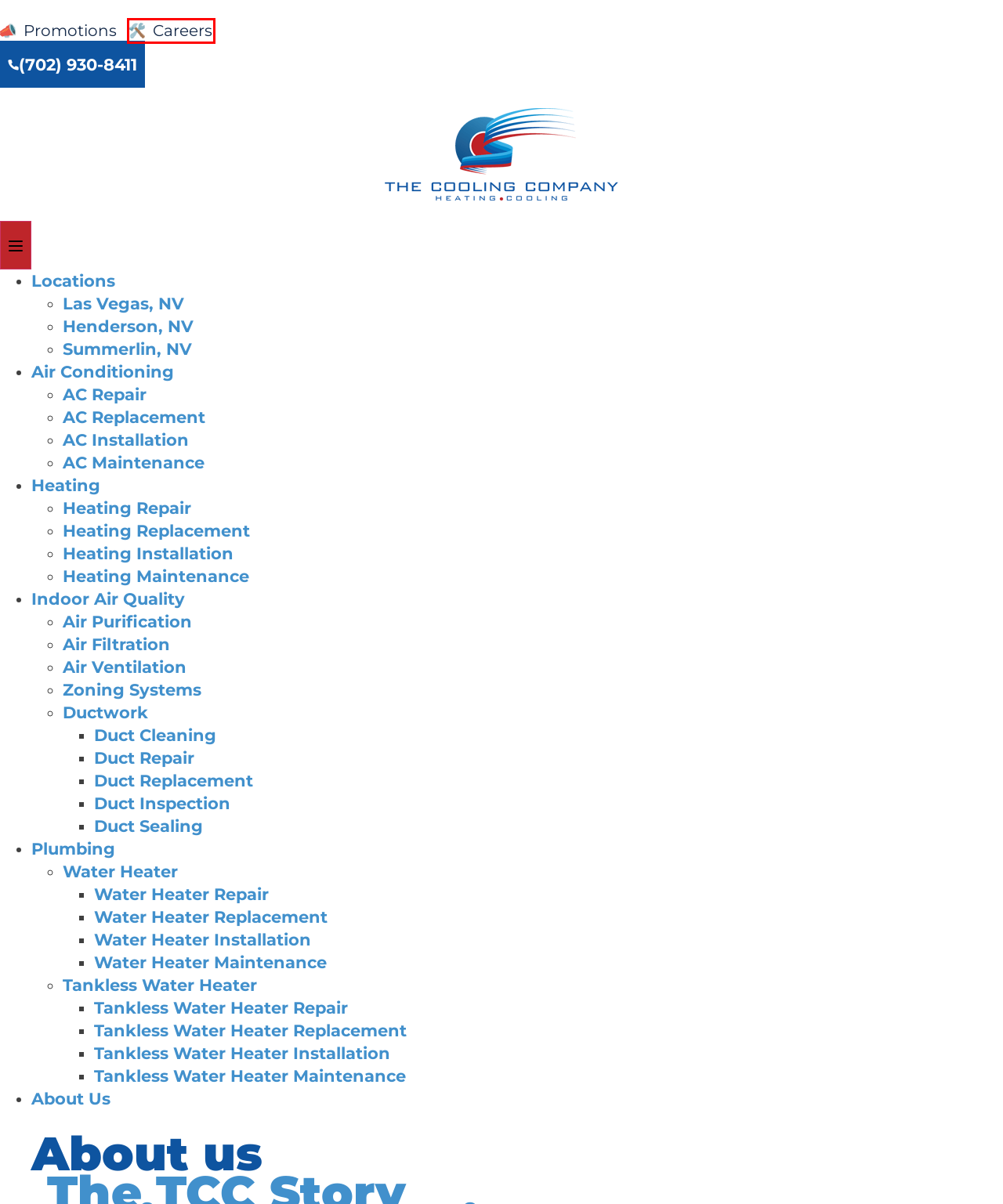You are presented with a screenshot of a webpage containing a red bounding box around an element. Determine which webpage description best describes the new webpage after clicking on the highlighted element. Here are the candidates:
A. Careers | The Cooling Company
B. Top Rated AC Maintenance Services in Las Vegas, NV
C. Indoor Air Quality Services - The Cooling Company
D. Henderson - The Cooling Company
E. Air Conditioning Service in Las Vegas | AC Company Near Me
F. AC Repair - The Cooling Company
G. AC Replacement - The Cooling Company
H. Air Conditioning Installation & Maintenance in Downtown Summerlin, NV

A